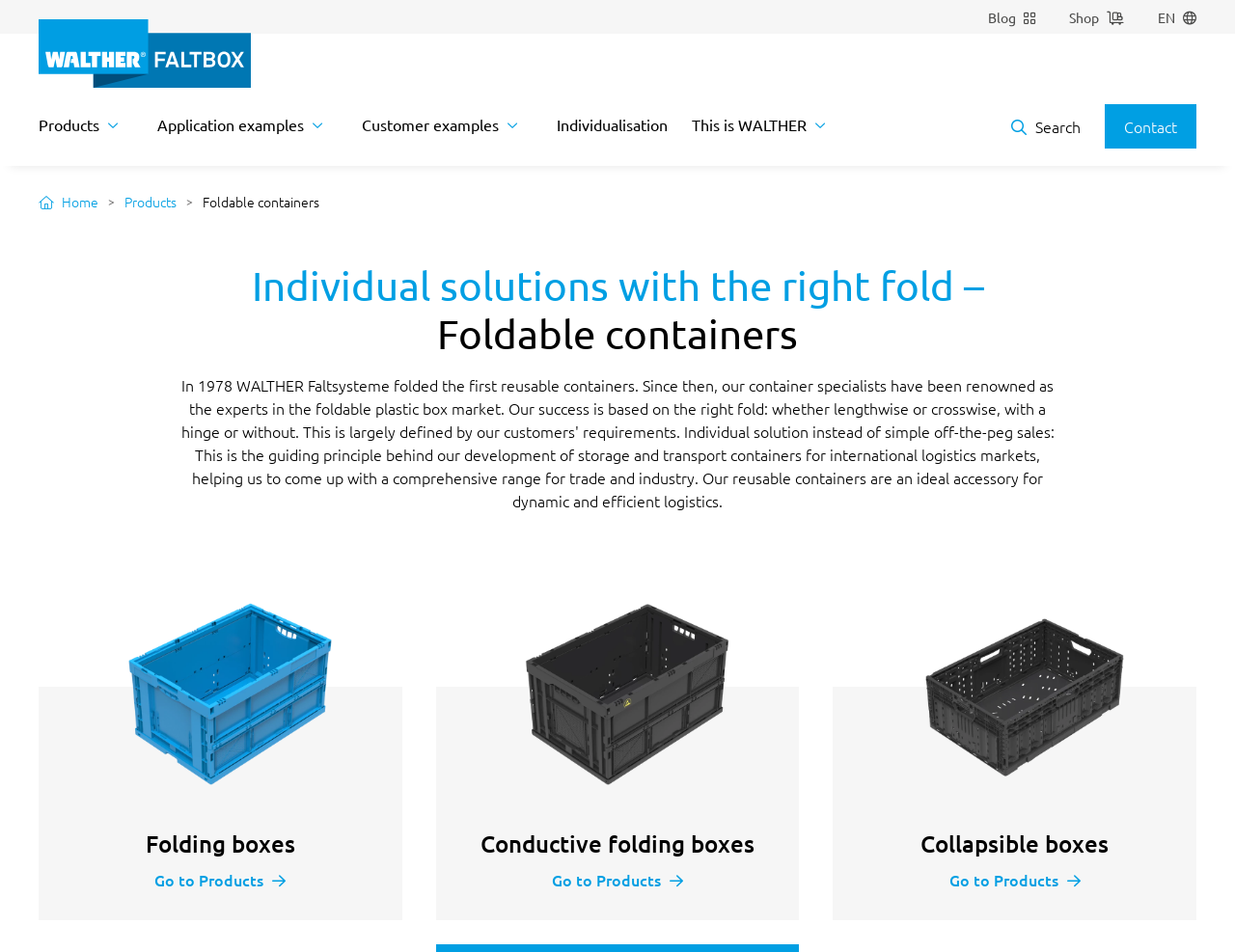Give a detailed account of the webpage, highlighting key information.

This webpage is about customized transport boxes and foldable plastic containers from WALTHER Faltsysteme, offering individual solutions. 

At the top right corner, there are four links: "Blog", "Shop", "EN", and a logo of WALTHER Faltsysteme with an image. Below the logo, there are five main navigation links: "Products", "Application examples", "Customer examples", "Individualisation", and "This is WALTHER". 

On the top right side, there is a search icon and a "Contact" link. Below these links, there is a secondary navigation menu with a "Home" link, a "Products" link, and a "Foldable containers" static text. 

The main content of the webpage is divided into three sections, each featuring a different type of foldable container: "Folding box", "Conductive folding box", and "Collapsible box". Each section has a link to the product page, an image of the container, and a heading describing the product. The images are positioned above the headings.